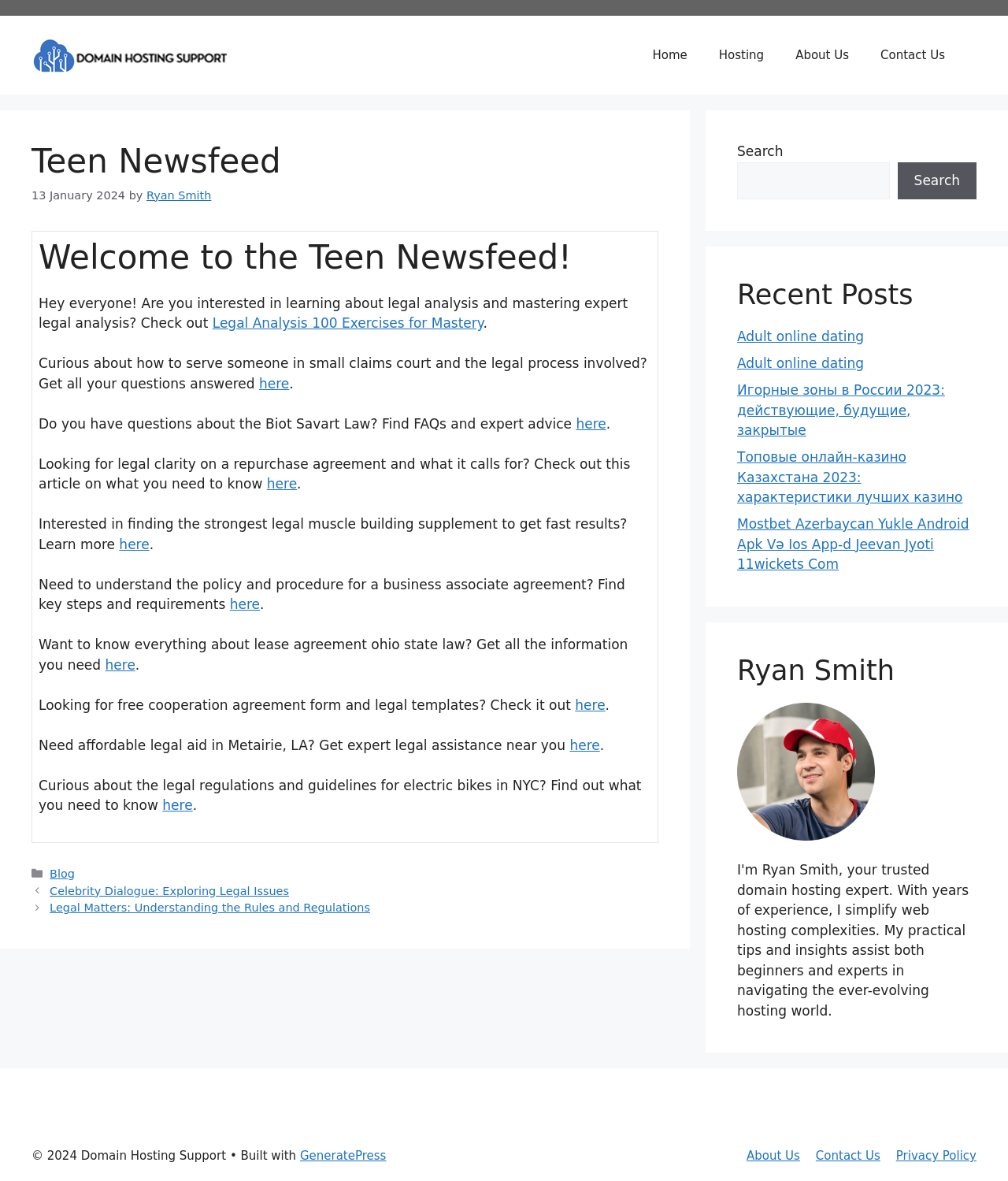From the image, can you give a detailed response to the question below:
What is the name of the website?

I determined the name of the website by looking at the header section of the webpage, where it is prominently displayed as 'Teen Newsfeed'.